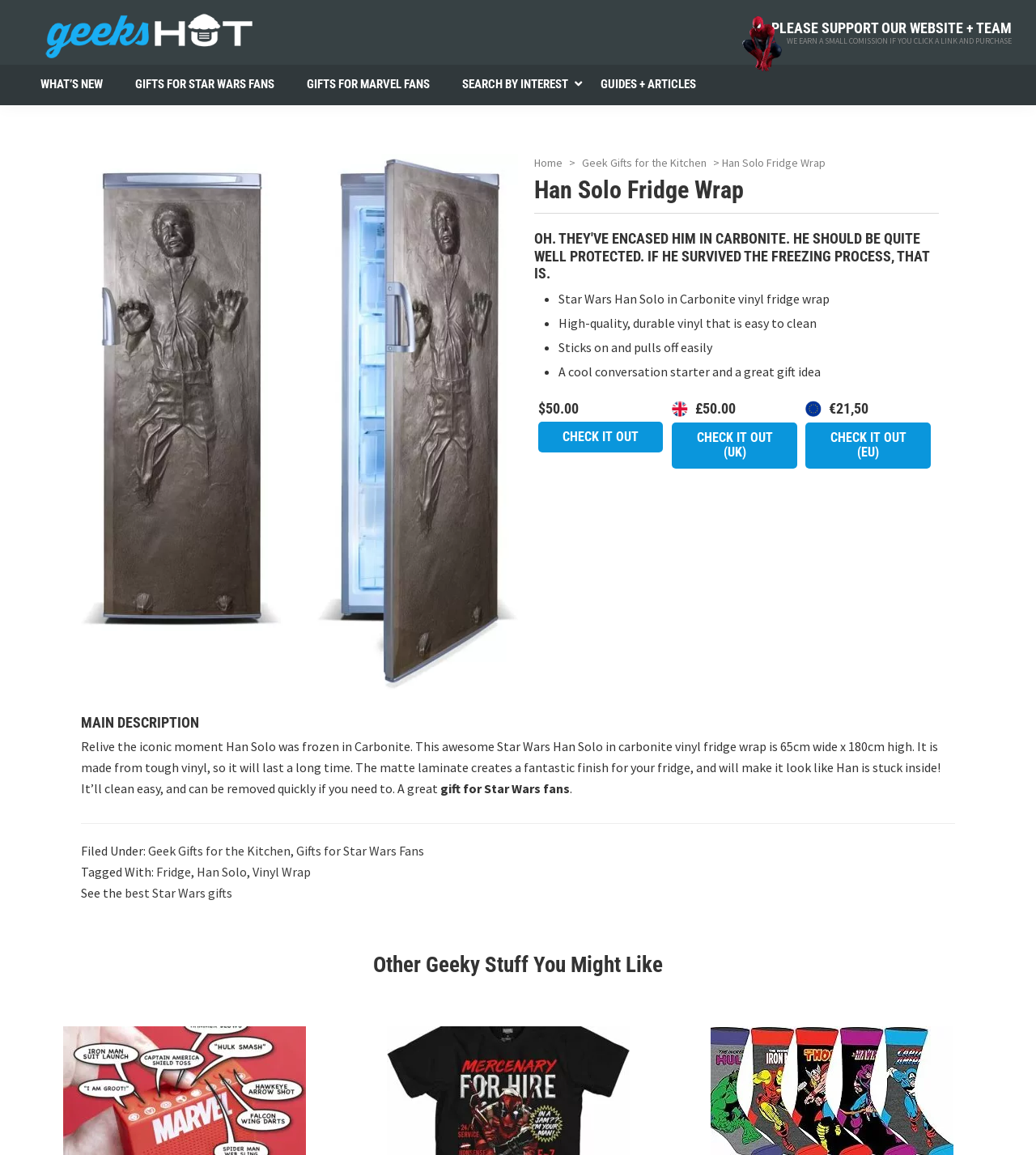Based on what you see in the screenshot, provide a thorough answer to this question: What is the material of the Han Solo Fridge Wrap?

The material of the Han Solo Fridge Wrap can be found in the article section, where it is described as 'High-quality, durable vinyl that is easy to clean'.